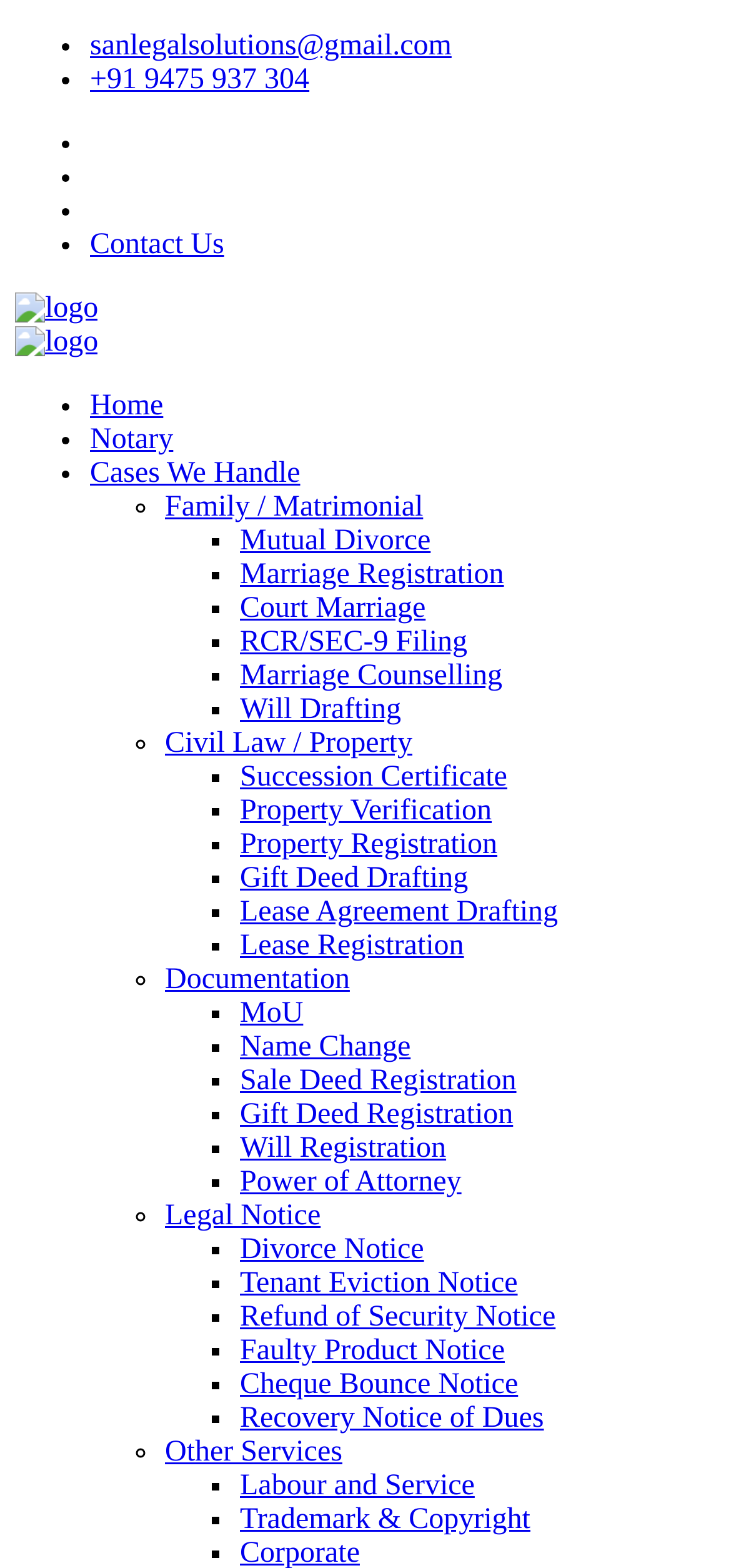Respond to the following question with a brief word or phrase:
What is the contact email?

sanlegalsolutions@gmail.com